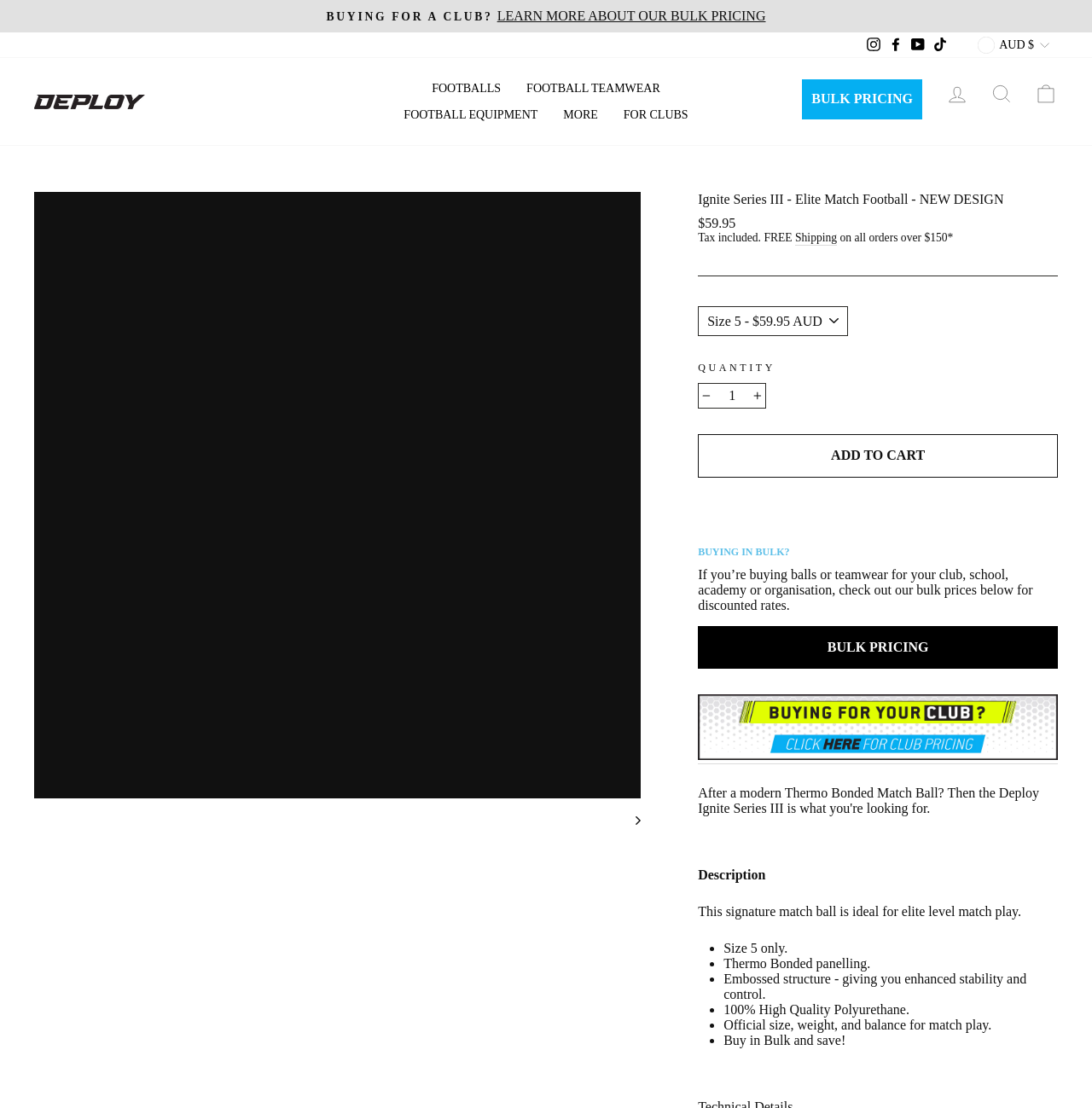Bounding box coordinates are specified in the format (top-left x, top-left y, bottom-right x, bottom-right y). All values are floating point numbers bounded between 0 and 1. Please provide the bounding box coordinate of the region this sentence describes: Log in

[0.856, 0.068, 0.897, 0.115]